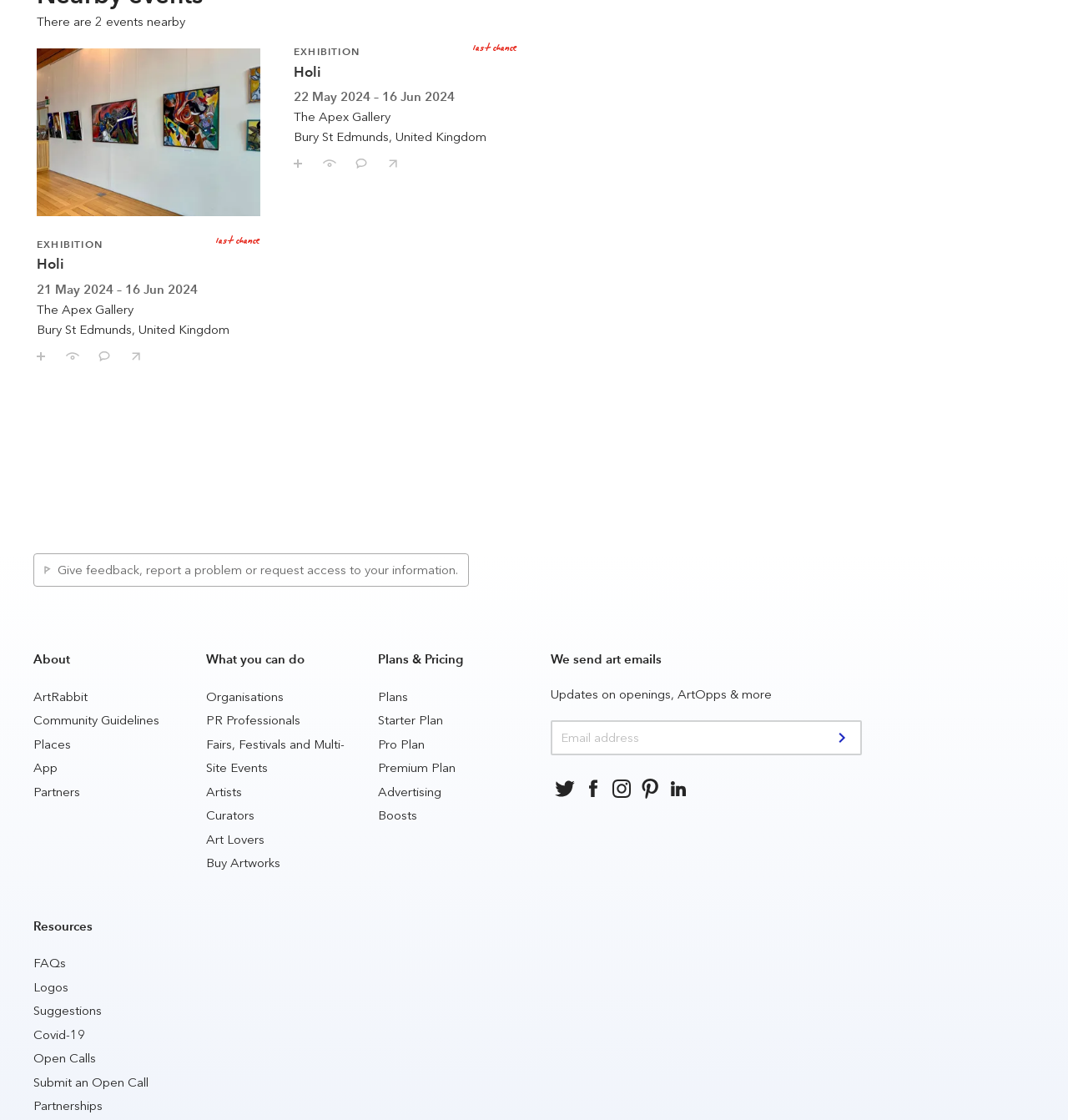Given the content of the image, can you provide a detailed answer to the question?
How many events are nearby?

The number of events nearby is 2, which is mentioned in the StaticText 'There are 2 events nearby'.